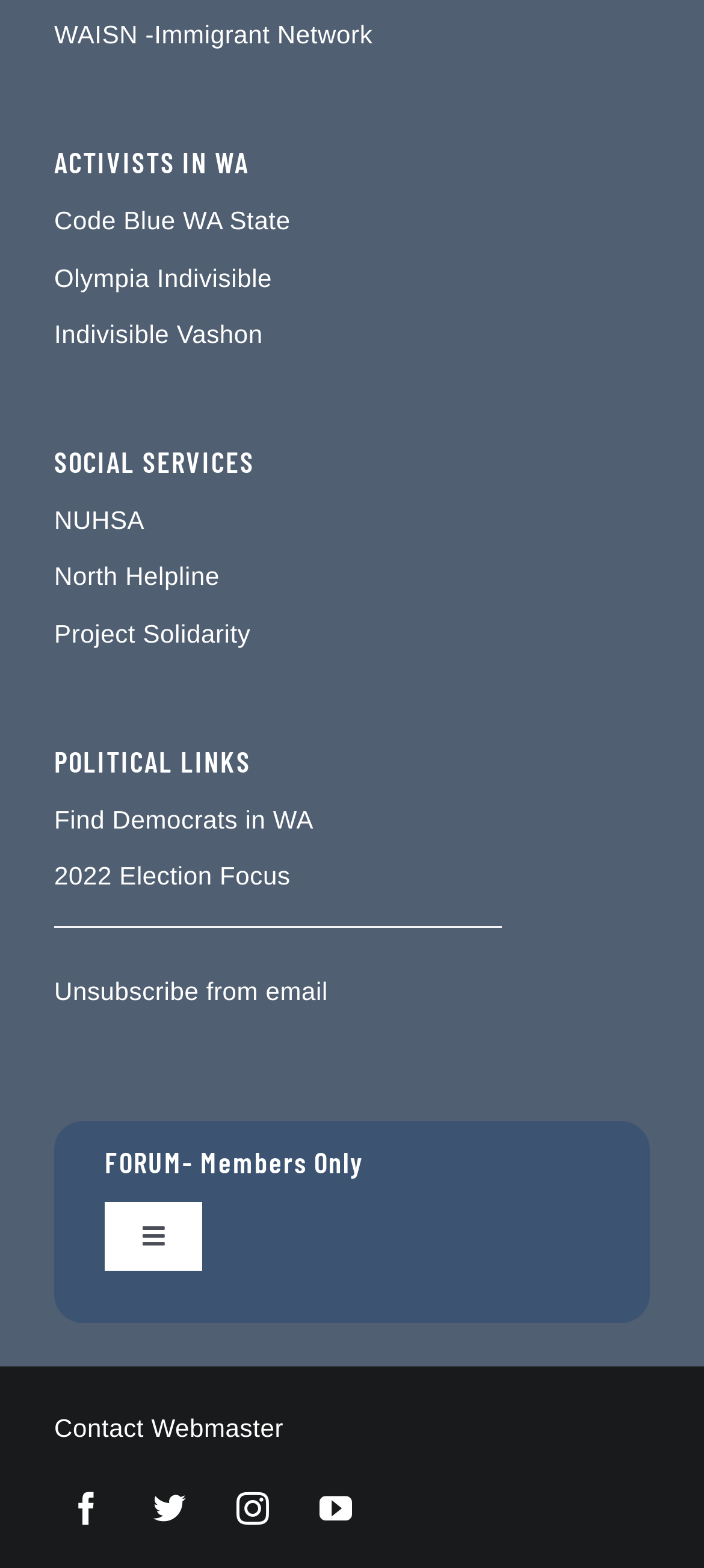What is the purpose of the link 'Unsubscribe from email'?
Using the image as a reference, answer the question with a short word or phrase.

To unsubscribe from email